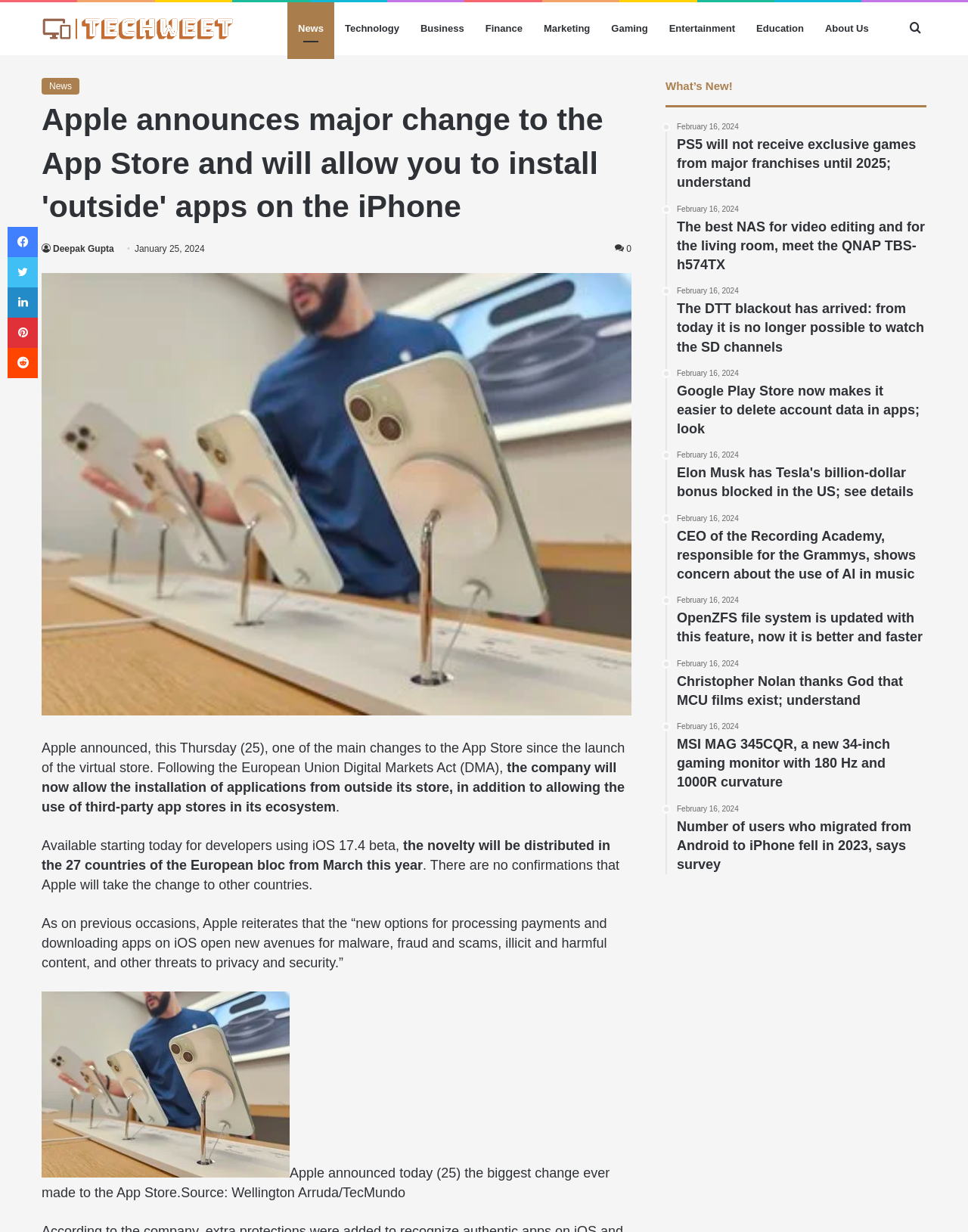Could you determine the bounding box coordinates of the clickable element to complete the instruction: "Search for something"? Provide the coordinates as four float numbers between 0 and 1, i.e., [left, top, right, bottom].

[0.934, 0.002, 0.957, 0.045]